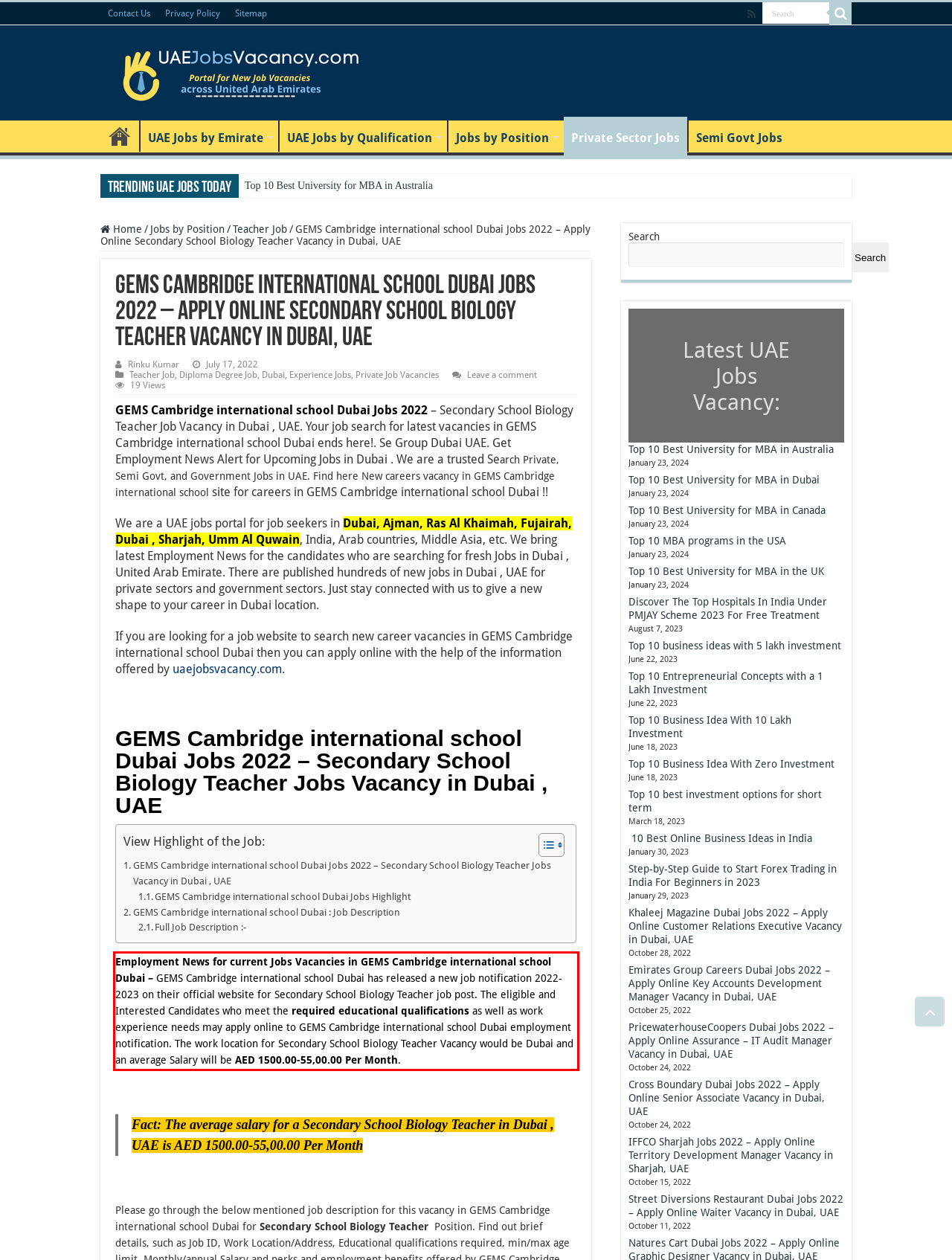Examine the webpage screenshot and use OCR to obtain the text inside the red bounding box.

Employment News for current Jobs Vacancies in GEMS Cambridge international school Dubai – GEMS Cambridge international school Dubai has released a new job notification 2022-2023 on their official website for Secondary School Biology Teacher job post. The eligible and Interested Candidates who meet the required educational qualifications as well as work experience needs may apply online to GEMS Cambridge international school Dubai employment notification. The work location for Secondary School Biology Teacher Vacancy would be Dubai and an average Salary will be AED 1500.00-55,00.00 Per Month.